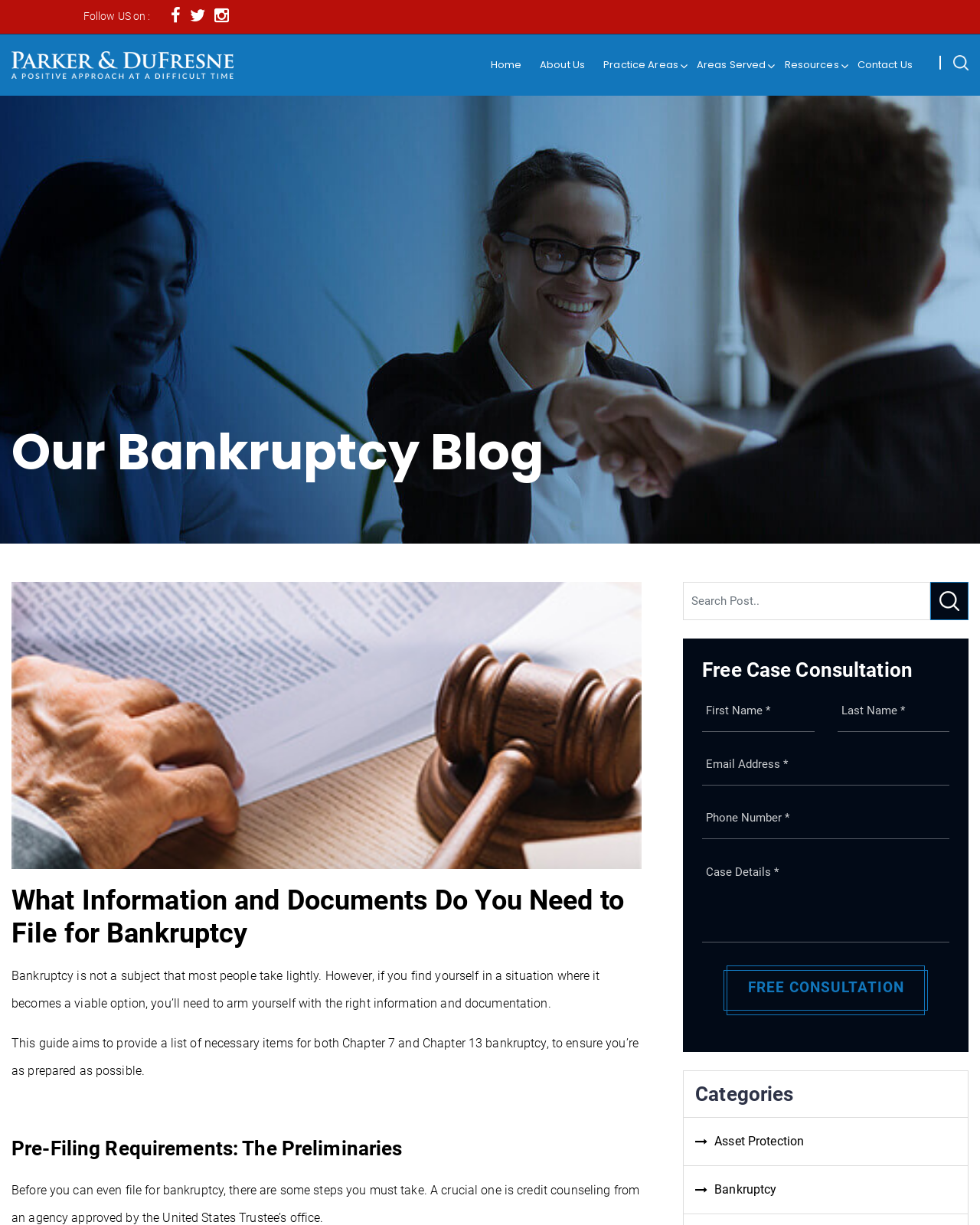Utilize the information from the image to answer the question in detail:
What type of information is provided in this guide?

The webpage provides a guide to bankruptcy, specifically listing the necessary documents required for both Chapter 7 and Chapter 13 bankruptcy. This is clear from the headings and text content throughout the webpage.